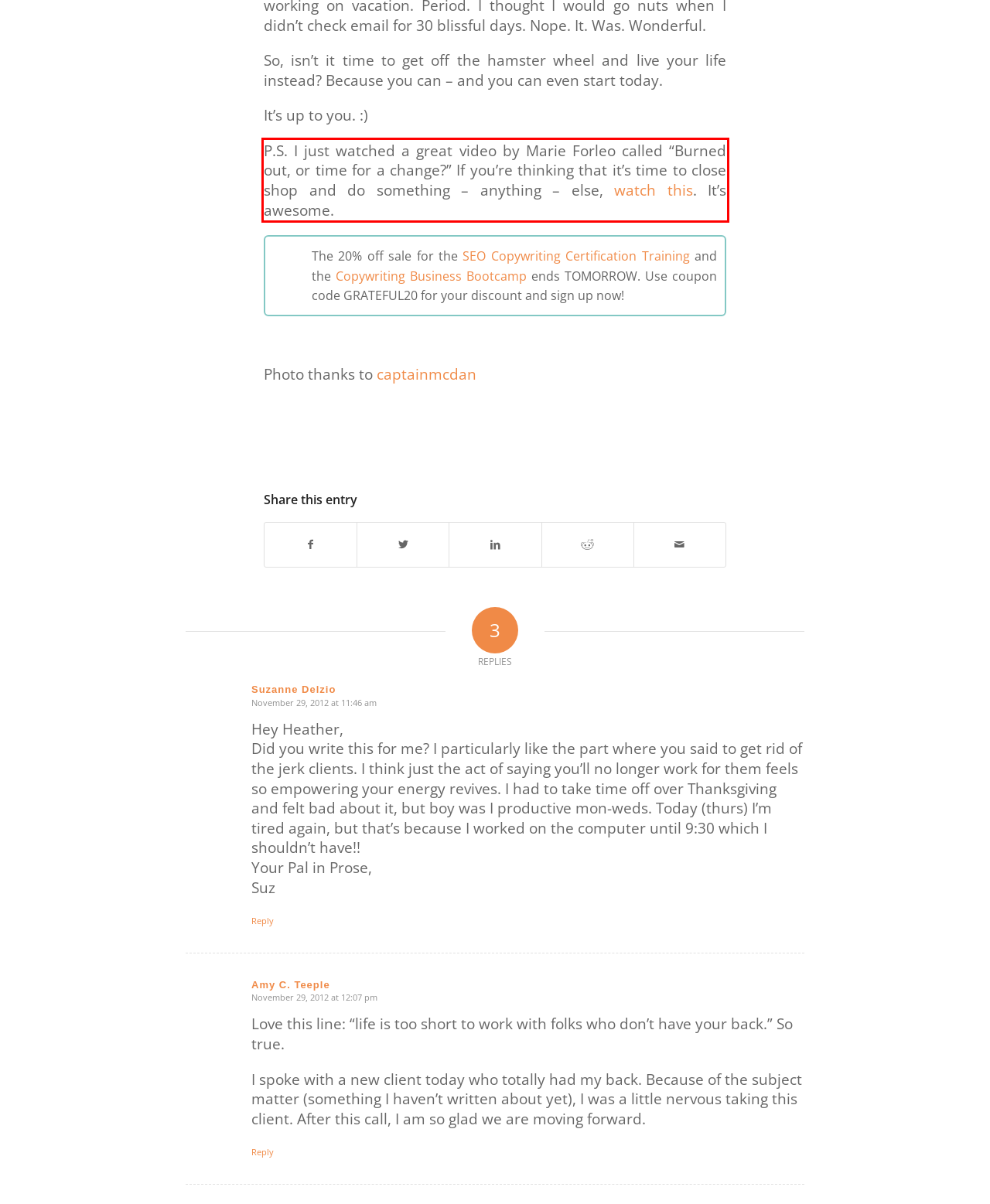With the given screenshot of a webpage, locate the red rectangle bounding box and extract the text content using OCR.

P.S. I just watched a great video by Marie Forleo called “Burned out, or time for a change?” If you’re thinking that it’s time to close shop and do something – anything – else, watch this. It’s awesome.